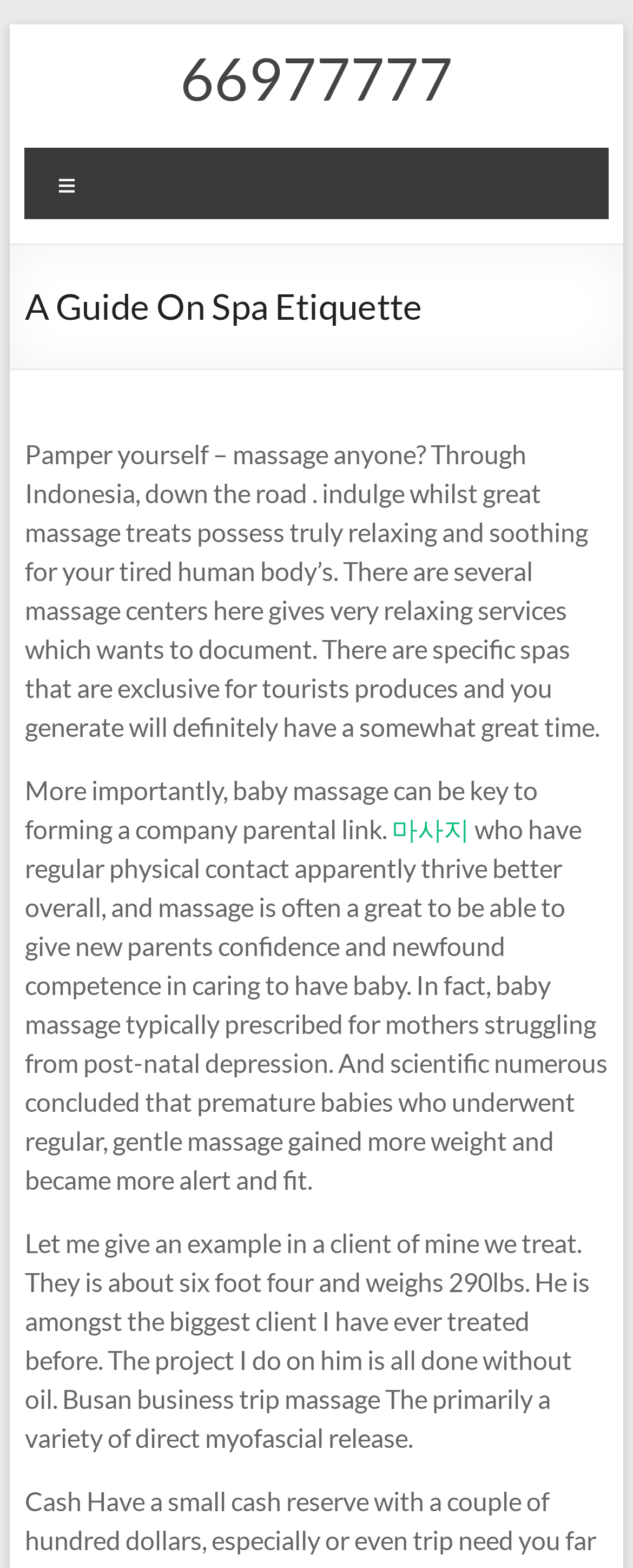Answer the question in a single word or phrase:
What is the occupation of the person treating the 6'4" client?

Massage therapist